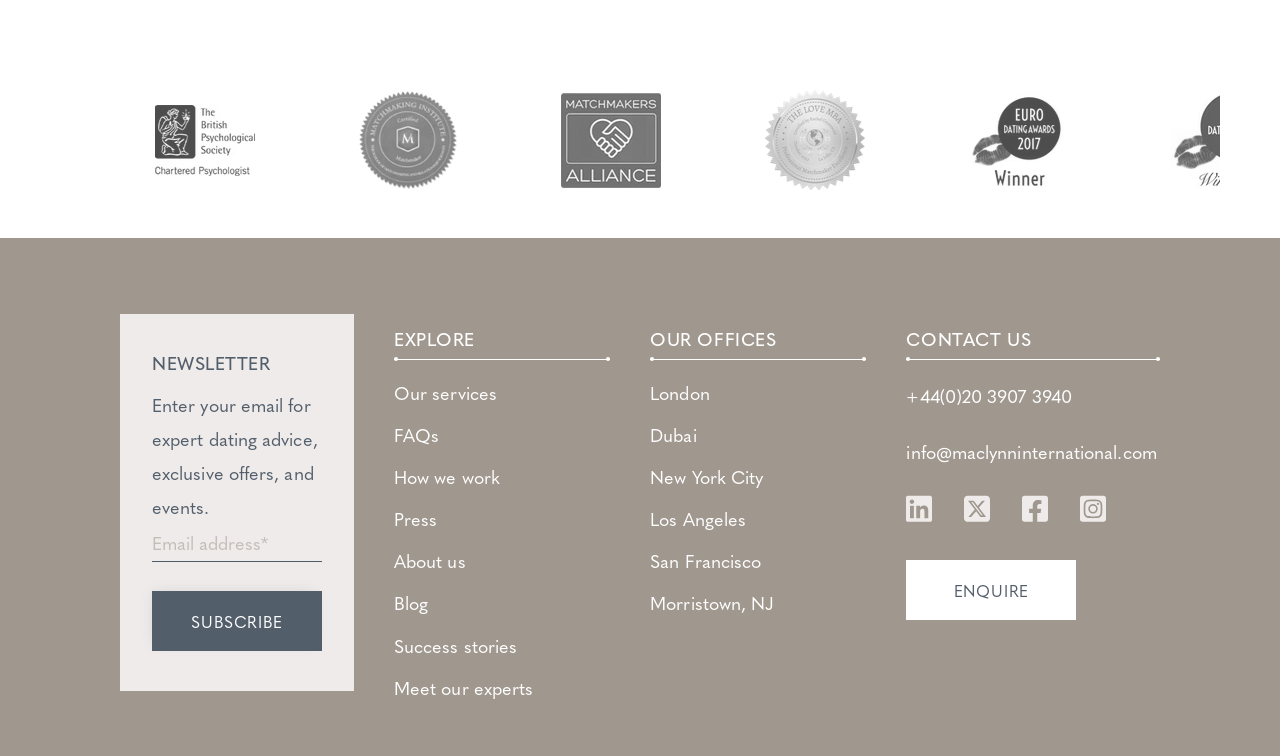How many office locations are listed on the webpage? Using the information from the screenshot, answer with a single word or phrase.

6